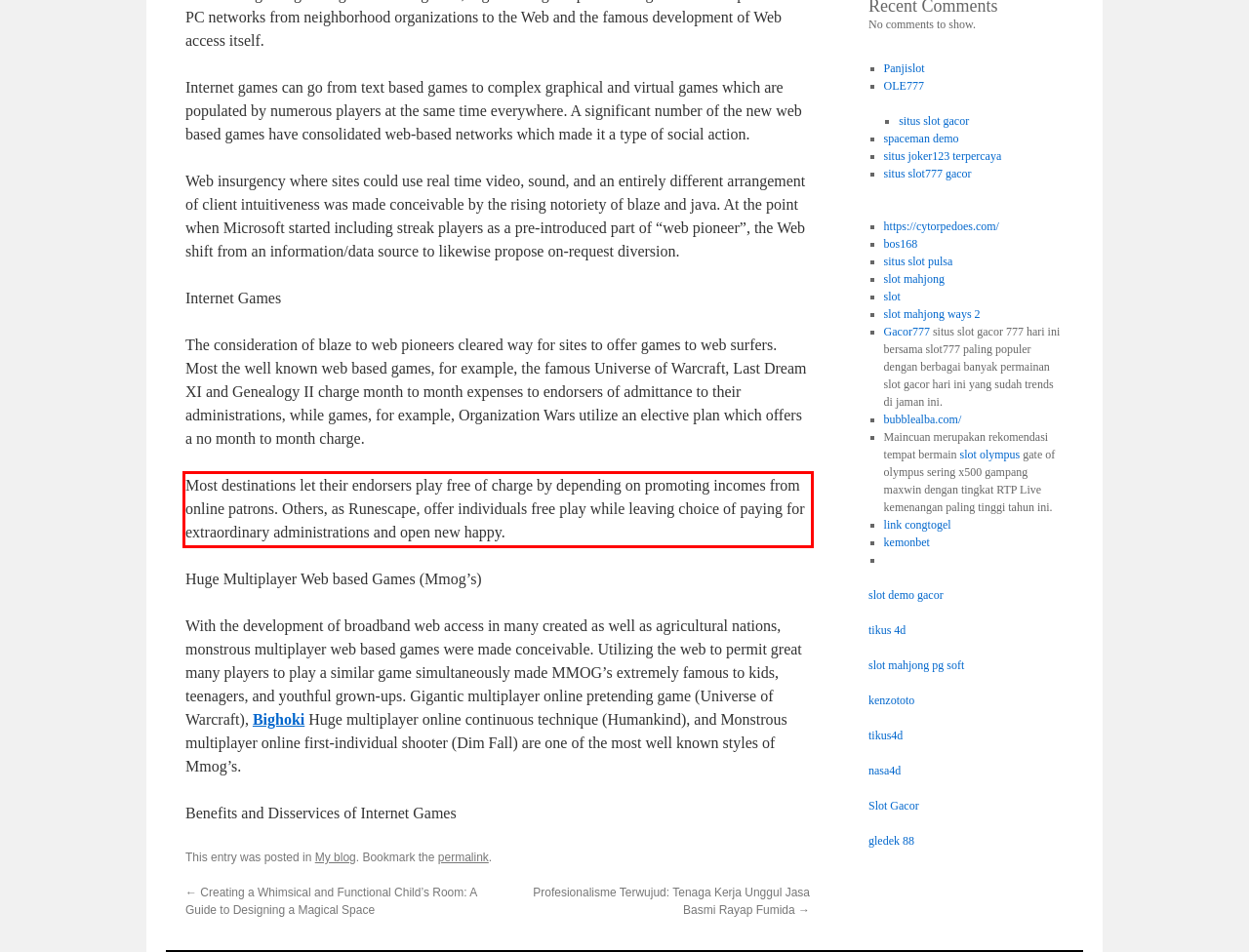Your task is to recognize and extract the text content from the UI element enclosed in the red bounding box on the webpage screenshot.

Most destinations let their endorsers play free of charge by depending on promoting incomes from online patrons. Others, as Runescape, offer individuals free play while leaving choice of paying for extraordinary administrations and open new happy.